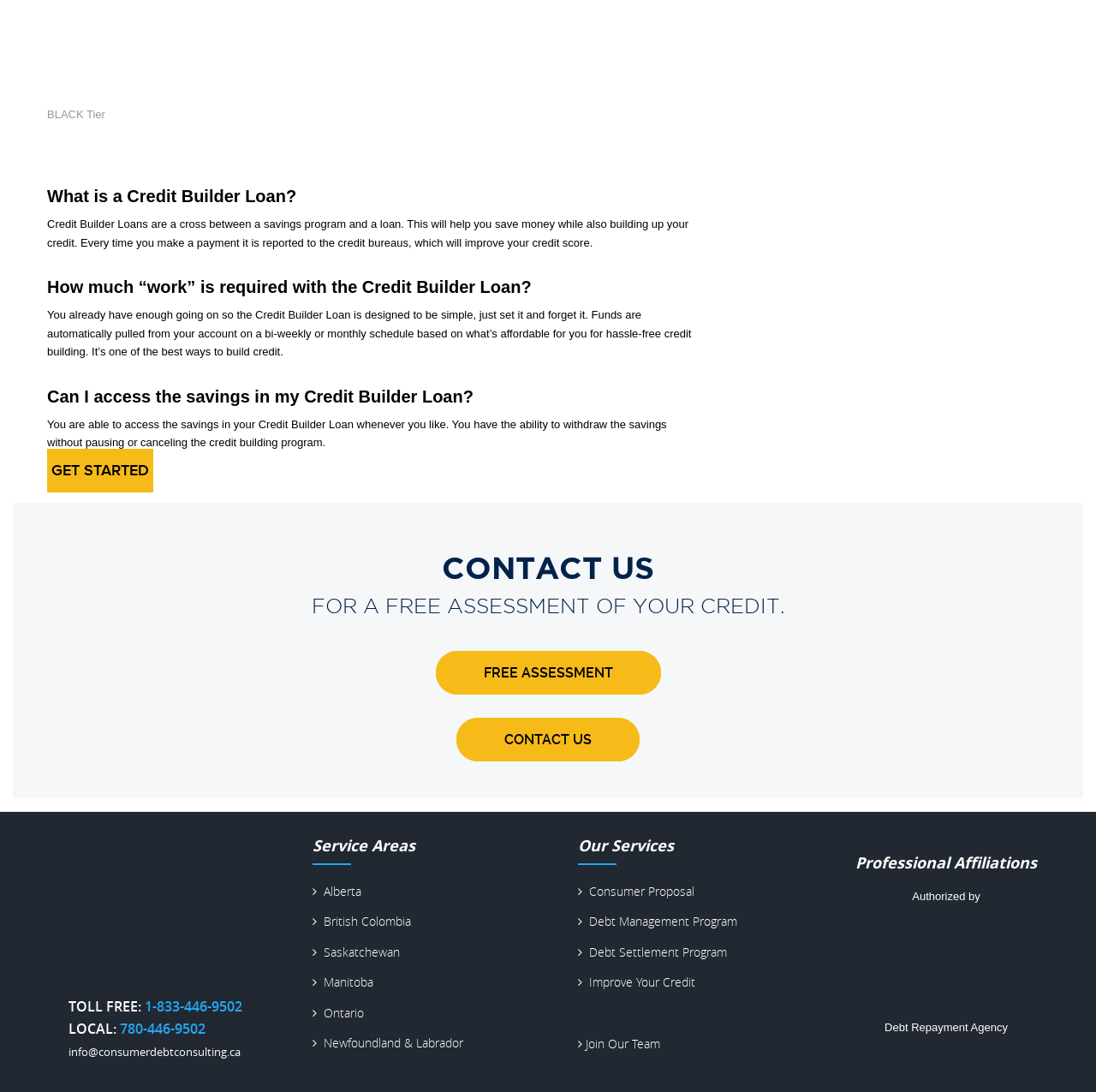Kindly determine the bounding box coordinates of the area that needs to be clicked to fulfill this instruction: "View service areas in Alberta".

[0.285, 0.808, 0.473, 0.825]